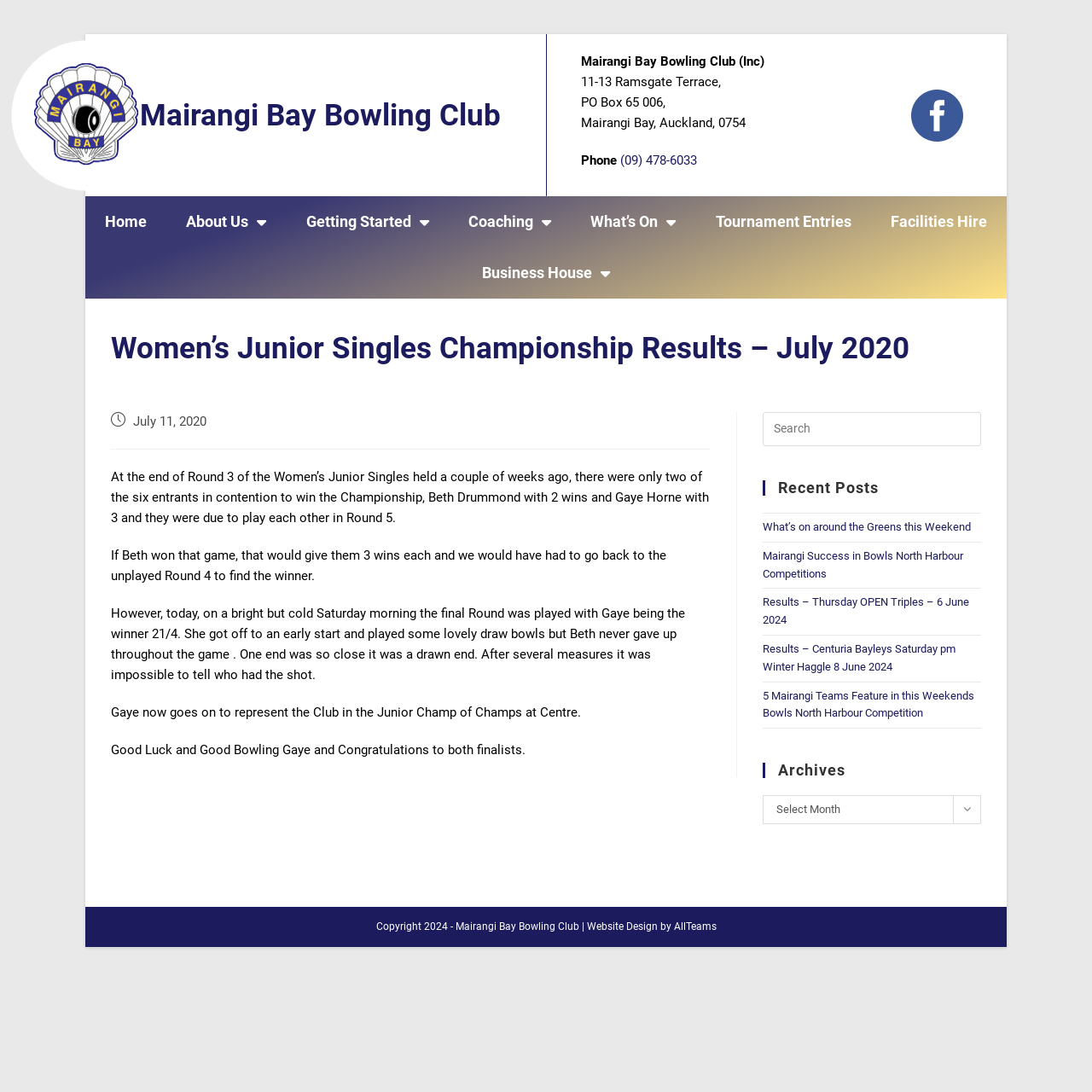Could you determine the bounding box coordinates of the clickable element to complete the instruction: "Read the Recent Posts"? Provide the coordinates as four float numbers between 0 and 1, i.e., [left, top, right, bottom].

[0.699, 0.44, 0.898, 0.454]